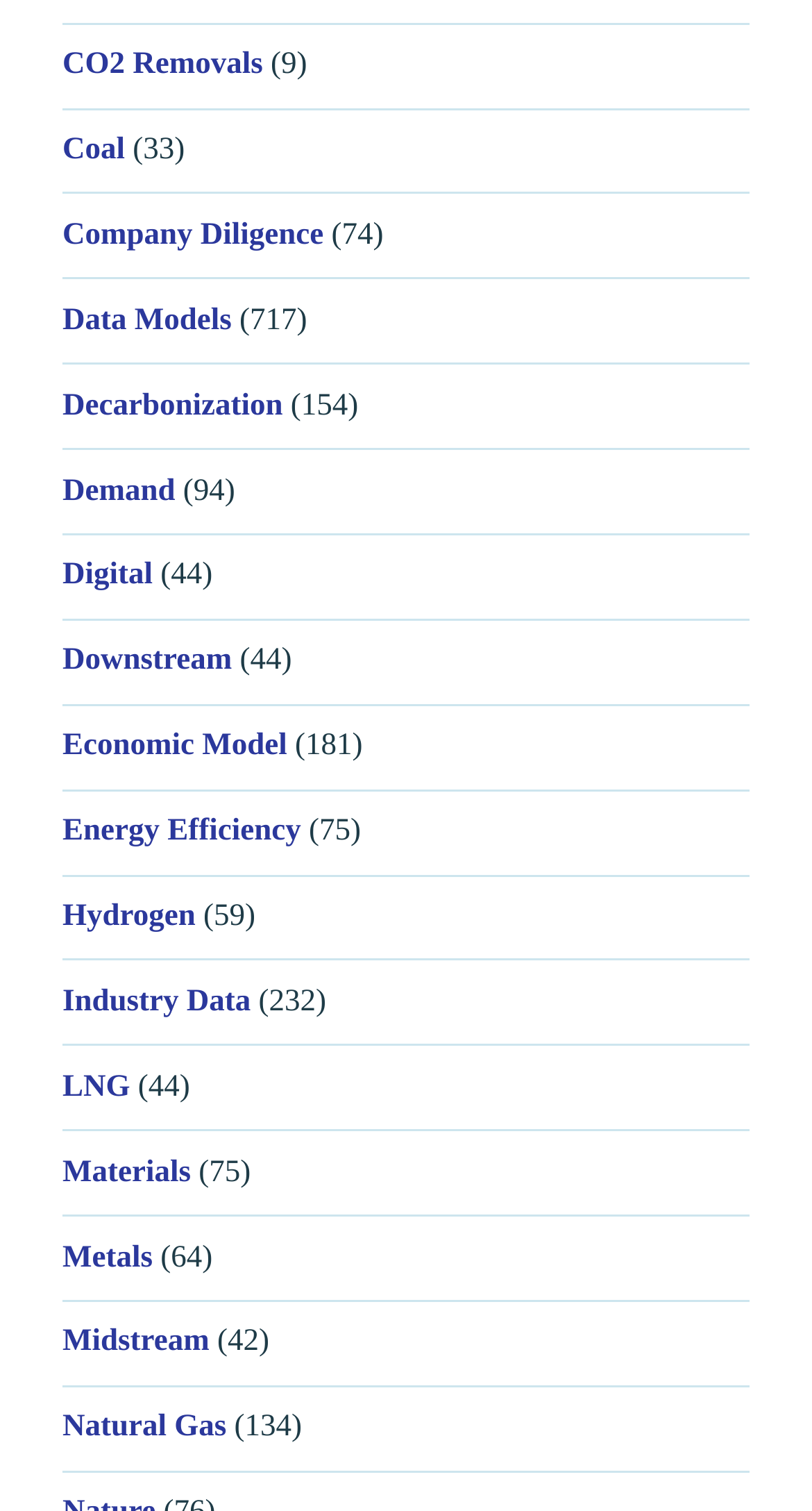Identify and provide the bounding box for the element described by: "LNG".

[0.077, 0.708, 0.16, 0.73]